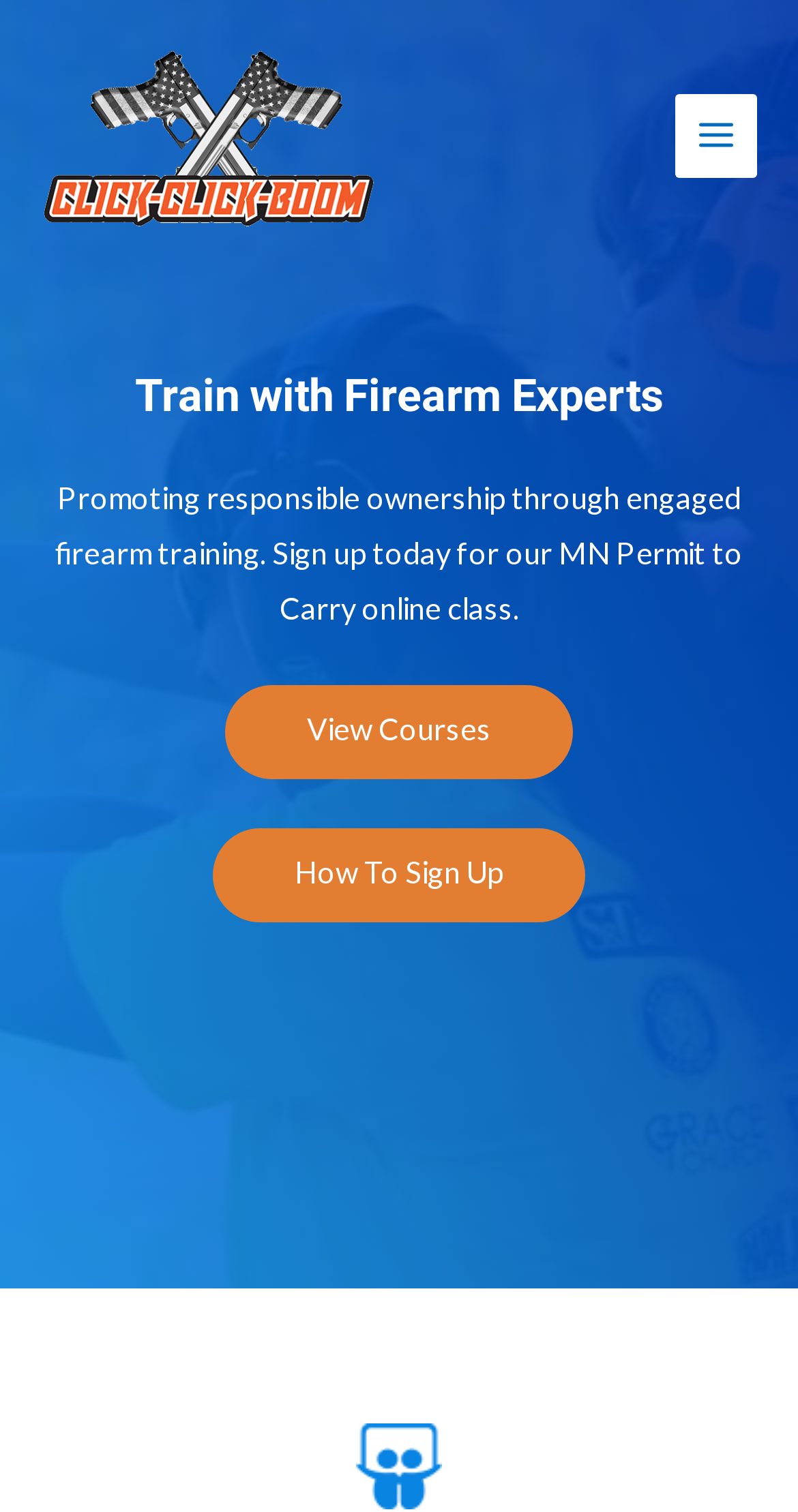Carefully observe the image and respond to the question with a detailed answer:
What is the call-to-action in the static text?

The static text mentions 'Sign up today for our MN Permit to Carry online class', which is a clear call-to-action encouraging users to sign up for the online class.